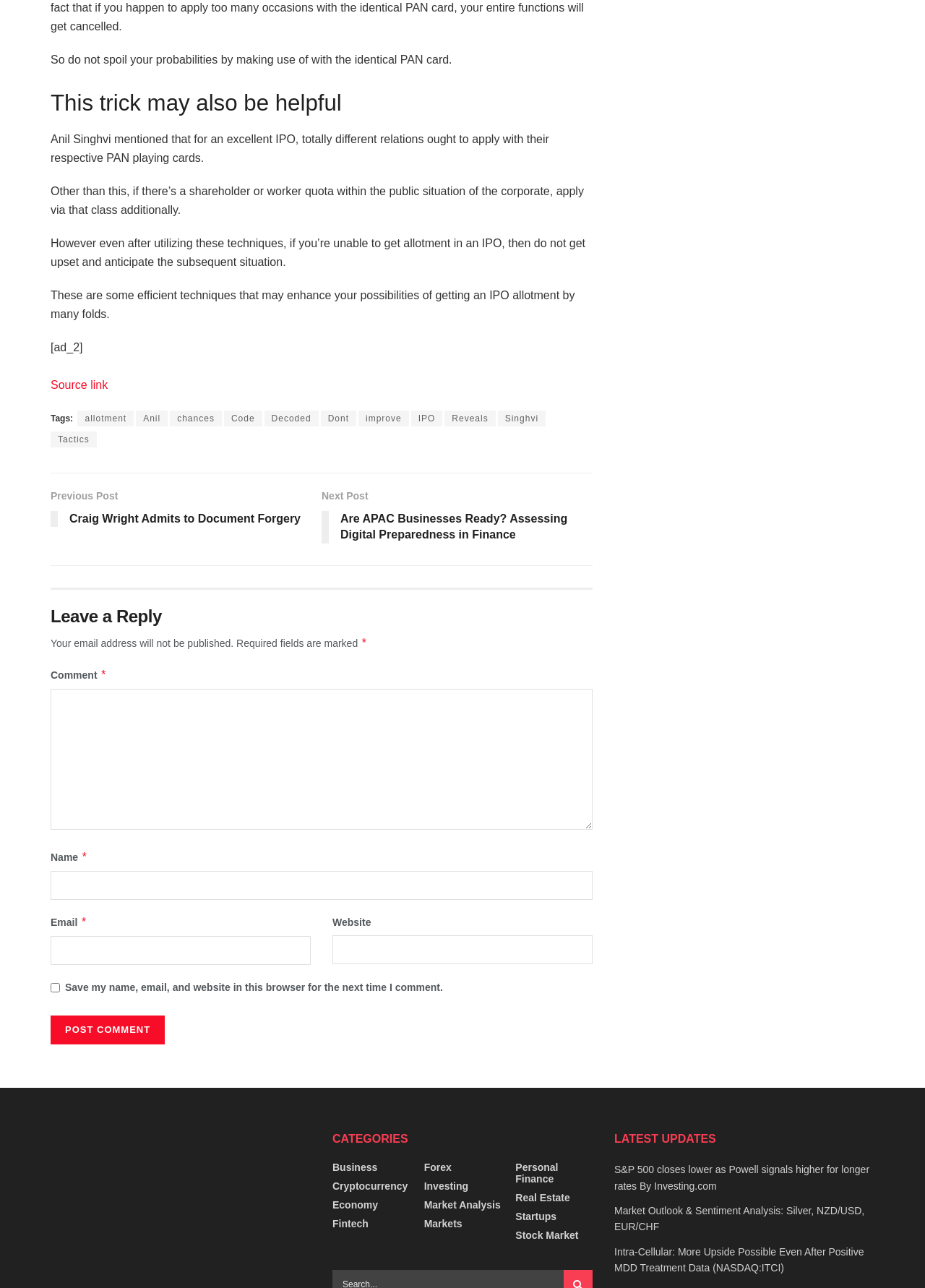Who is mentioned in the article?
Look at the screenshot and provide an in-depth answer.

Anil Singhvi is mentioned in the article as the person who provided views on IPO allotment, as indicated by the static text elements and the link to his name.